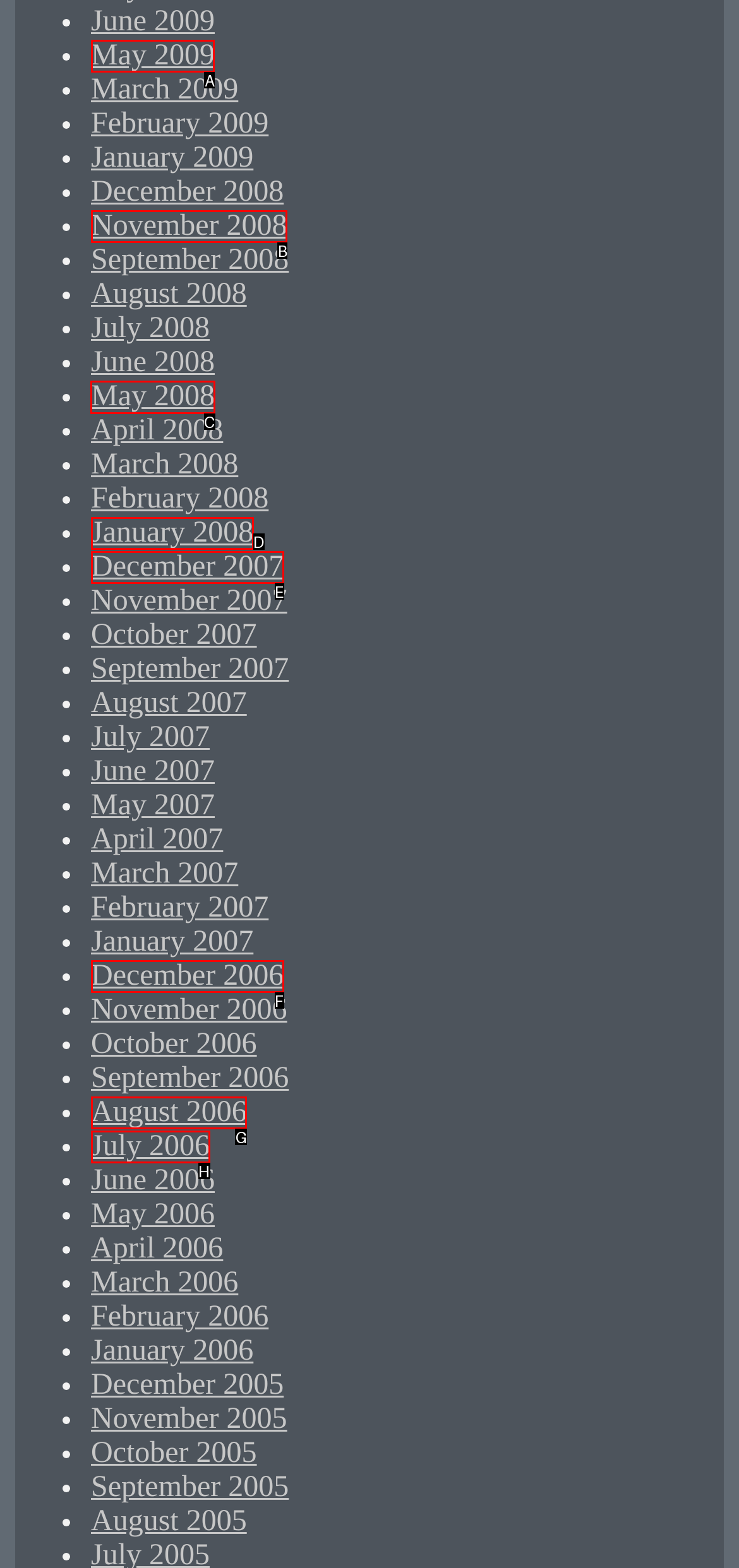Select the HTML element that should be clicked to accomplish the task: View May 2008 Reply with the corresponding letter of the option.

C